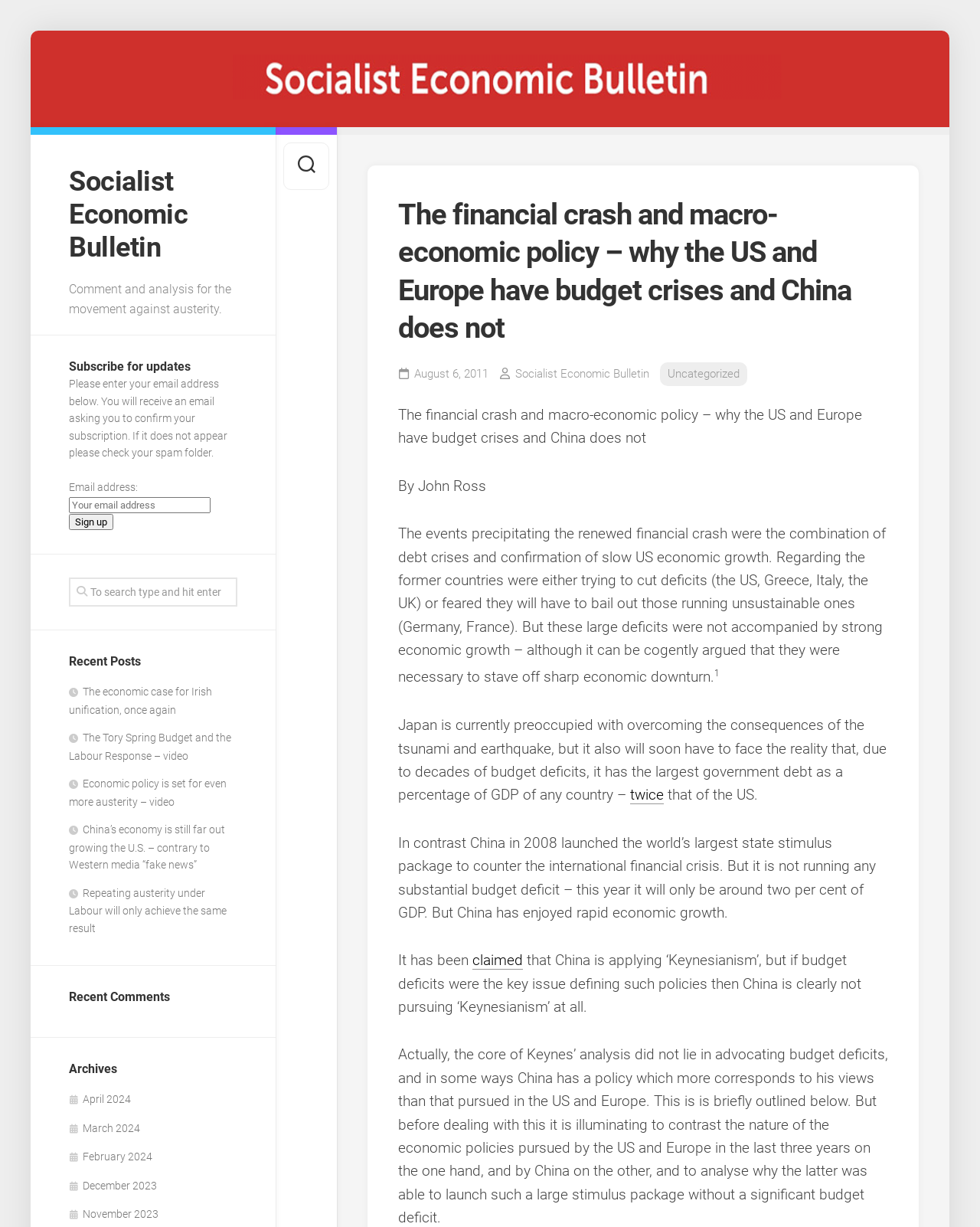Show the bounding box coordinates for the element that needs to be clicked to execute the following instruction: "Search for something". Provide the coordinates in the form of four float numbers between 0 and 1, i.e., [left, top, right, bottom].

None